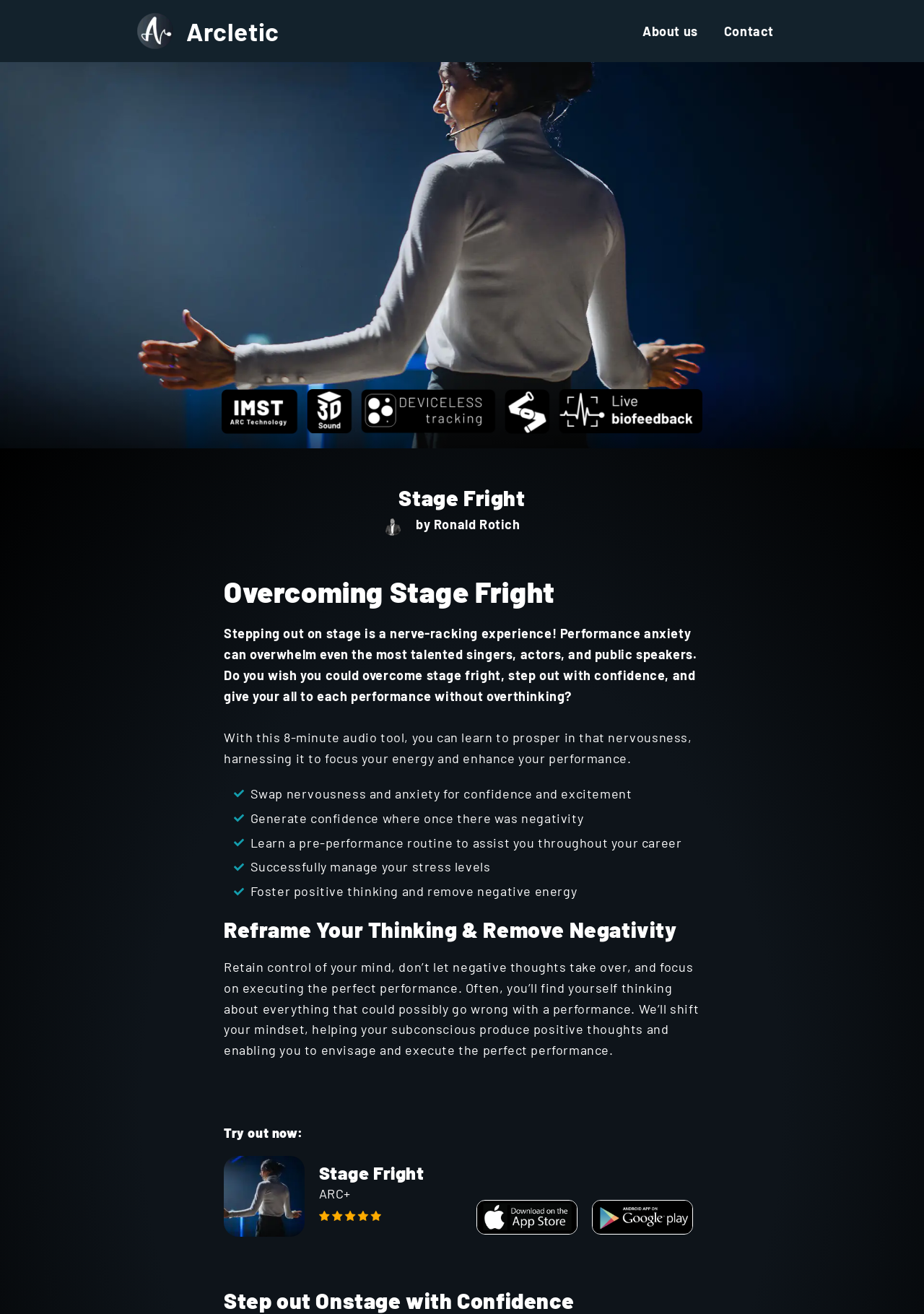Please provide a short answer using a single word or phrase for the question:
What is the purpose of the 8-minute audio tool?

To overcome stage fright